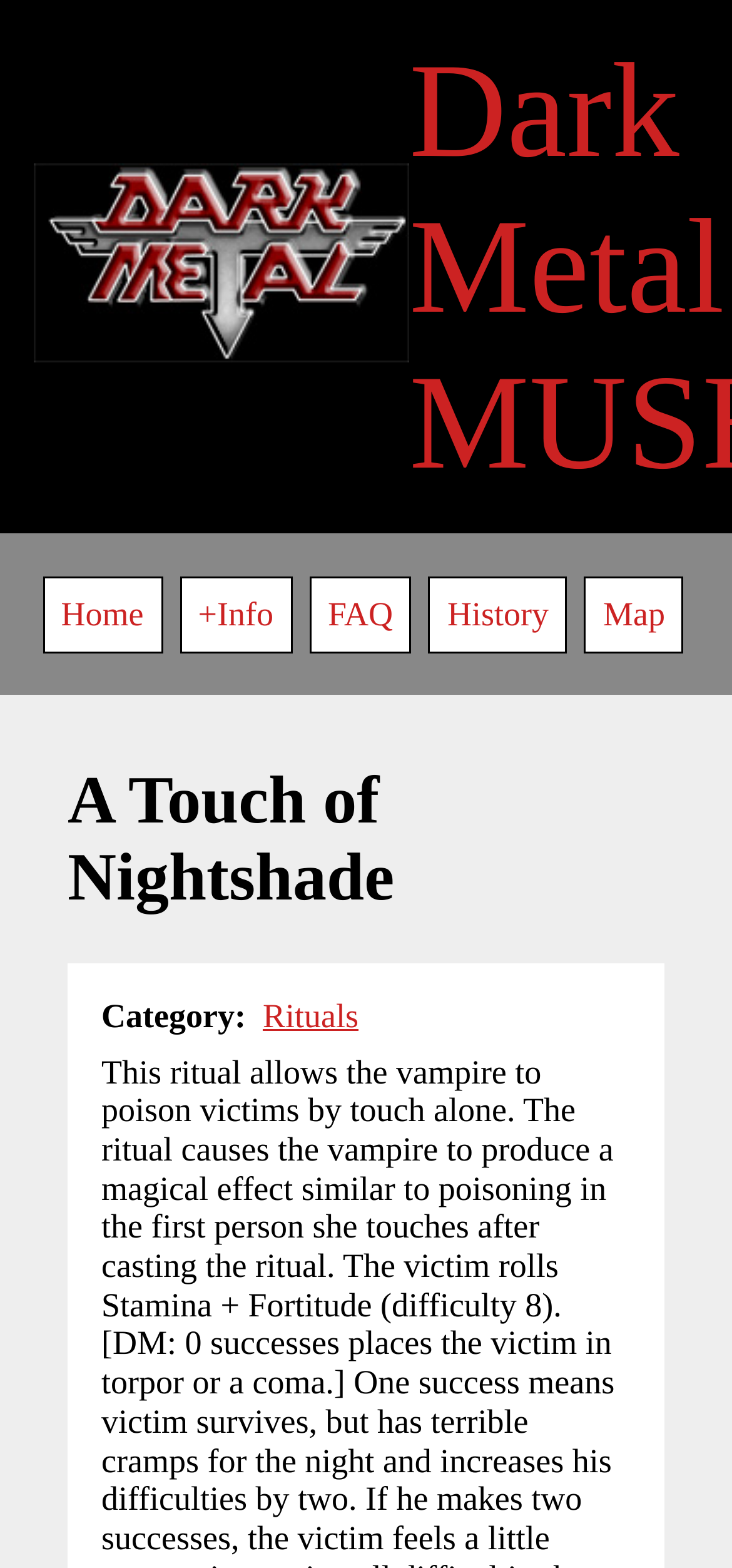Predict the bounding box of the UI element that fits this description: "Map".

[0.824, 0.38, 0.909, 0.403]